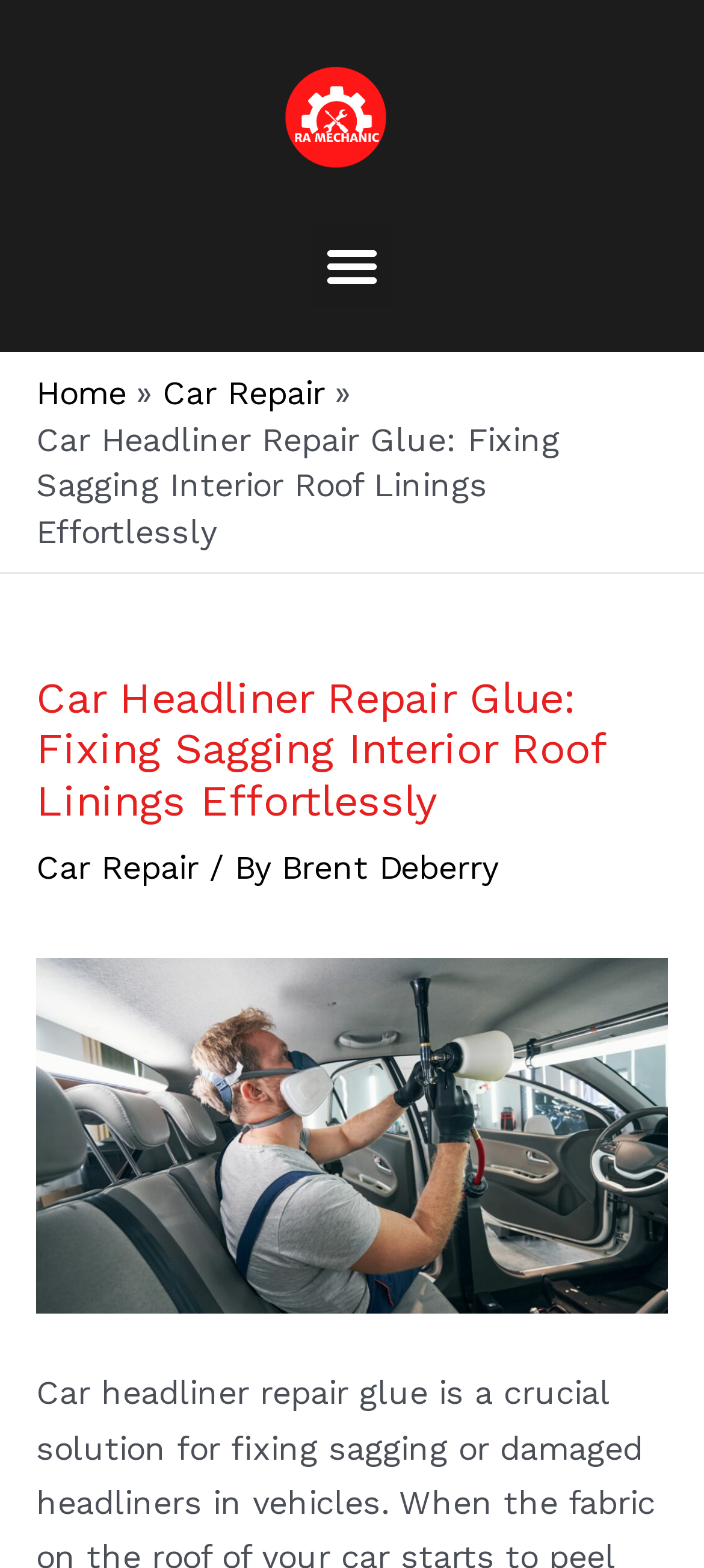Determine the main headline of the webpage and provide its text.

Car Headliner Repair Glue: Fixing Sagging Interior Roof Linings Effortlessly